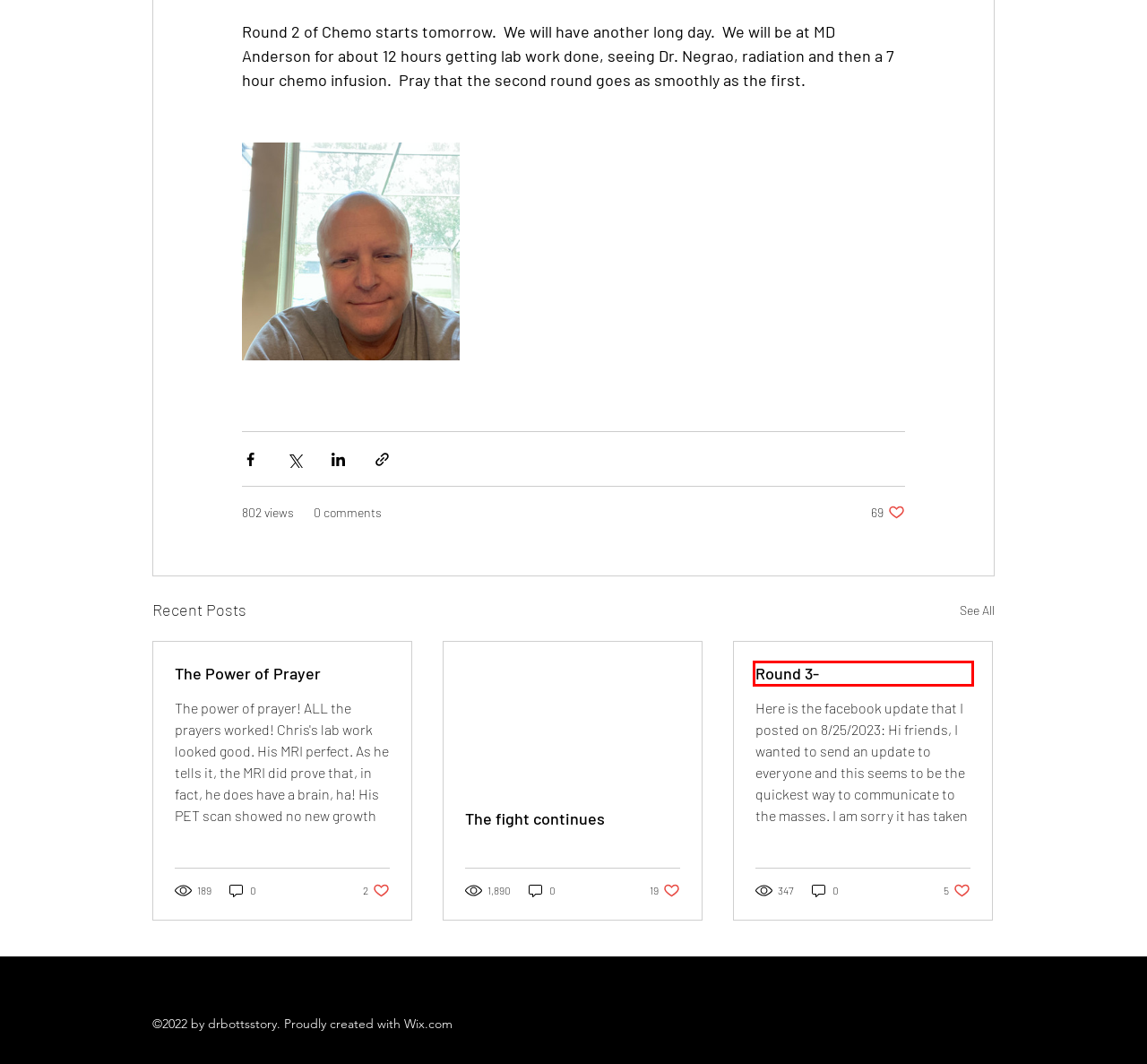You are given a screenshot of a webpage with a red rectangle bounding box around an element. Choose the best webpage description that matches the page after clicking the element in the bounding box. Here are the candidates:
A. The Power of Prayer
B. Members | drbottsstory
C. The fight continues
D. Round 3-
E. Donate | drbottsstory
F. About | drbottsstory
G. Home | drbottsstory
H. Blog | drbottsstory

D